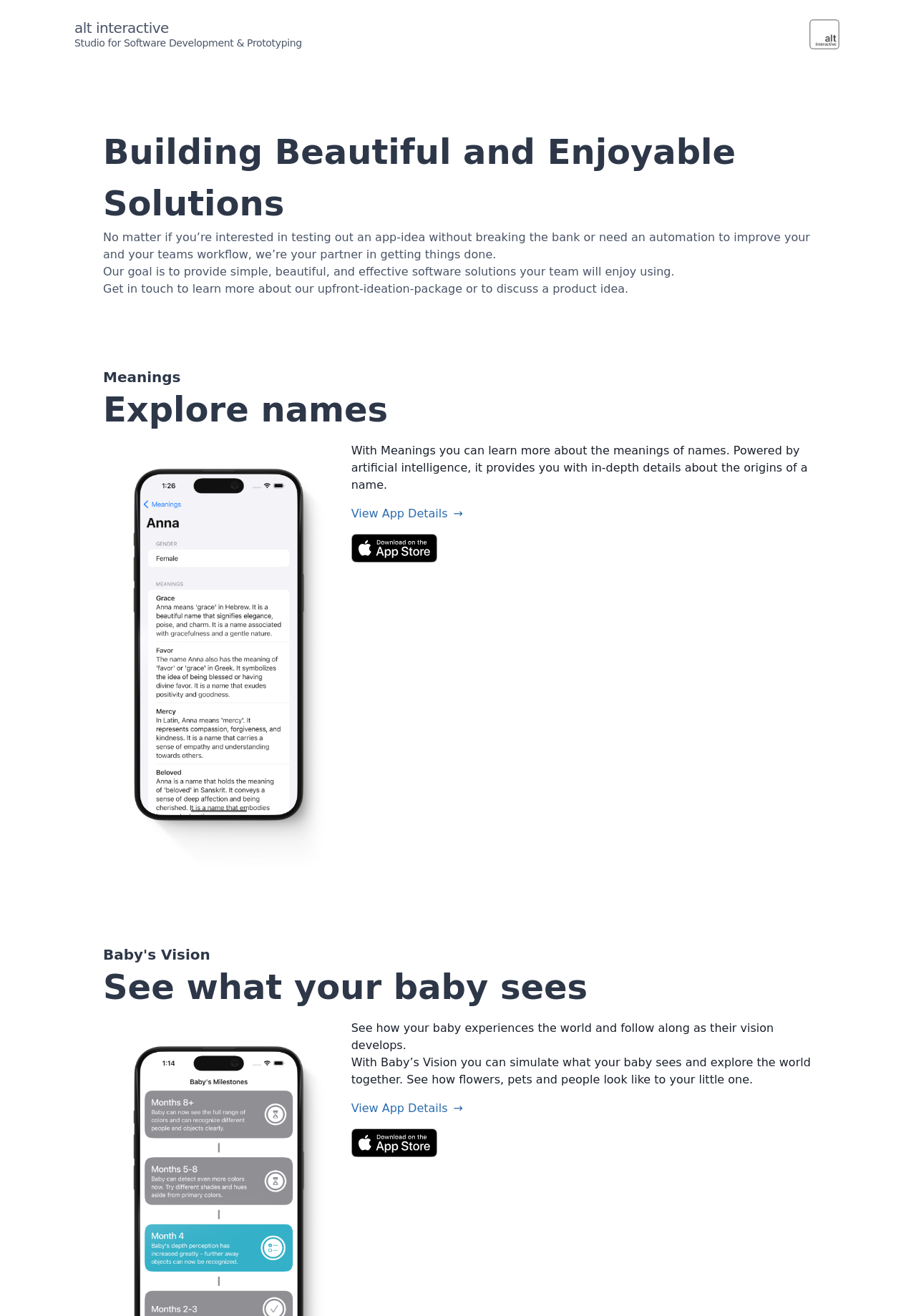Extract the bounding box coordinates of the UI element described: "View App Details". Provide the coordinates in the format [left, top, right, bottom] with values ranging from 0 to 1.

[0.383, 0.385, 0.505, 0.395]